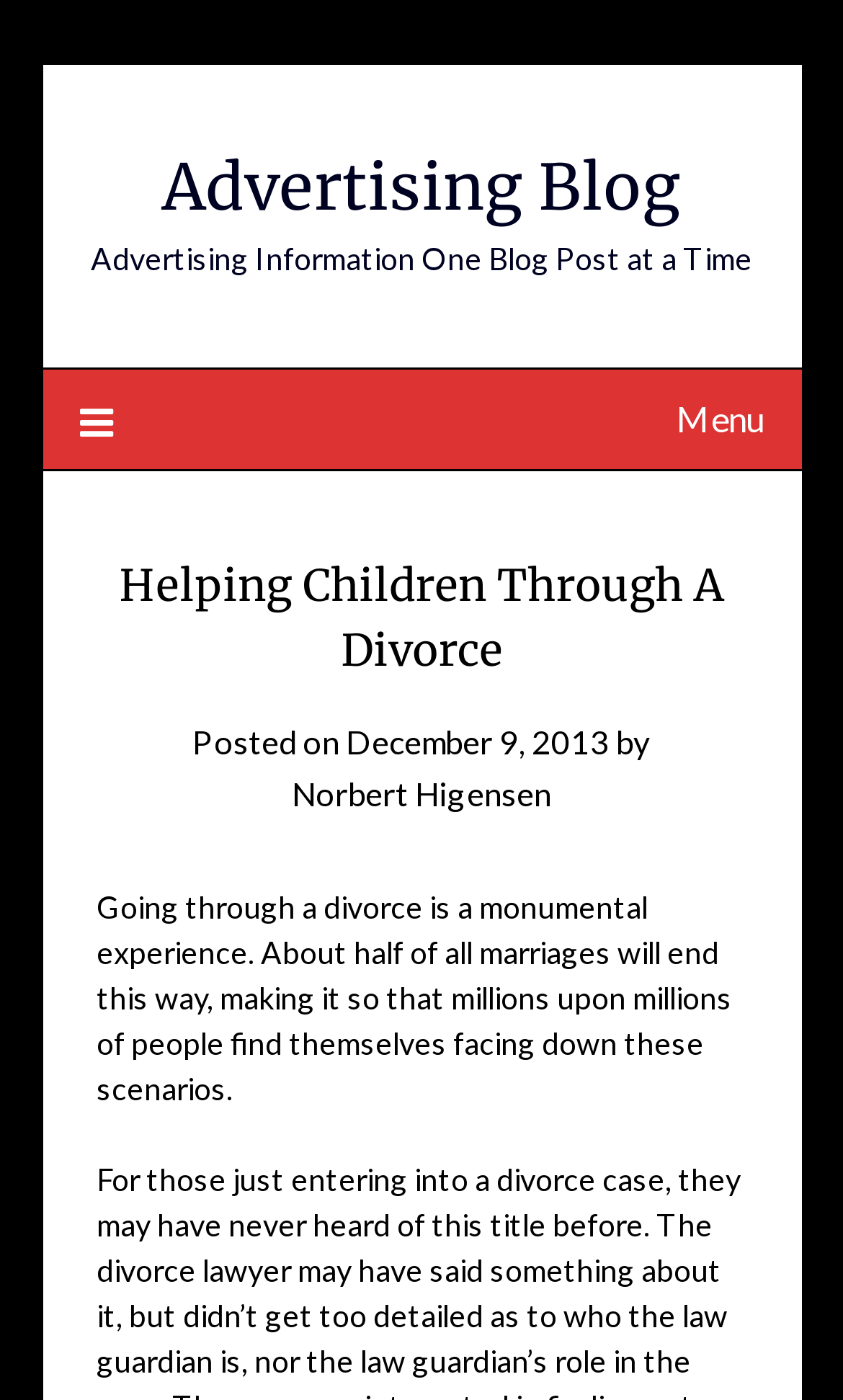Bounding box coordinates should be in the format (top-left x, top-left y, bottom-right x, bottom-right y) and all values should be floating point numbers between 0 and 1. Determine the bounding box coordinate for the UI element described as: Menu

[0.095, 0.263, 0.905, 0.334]